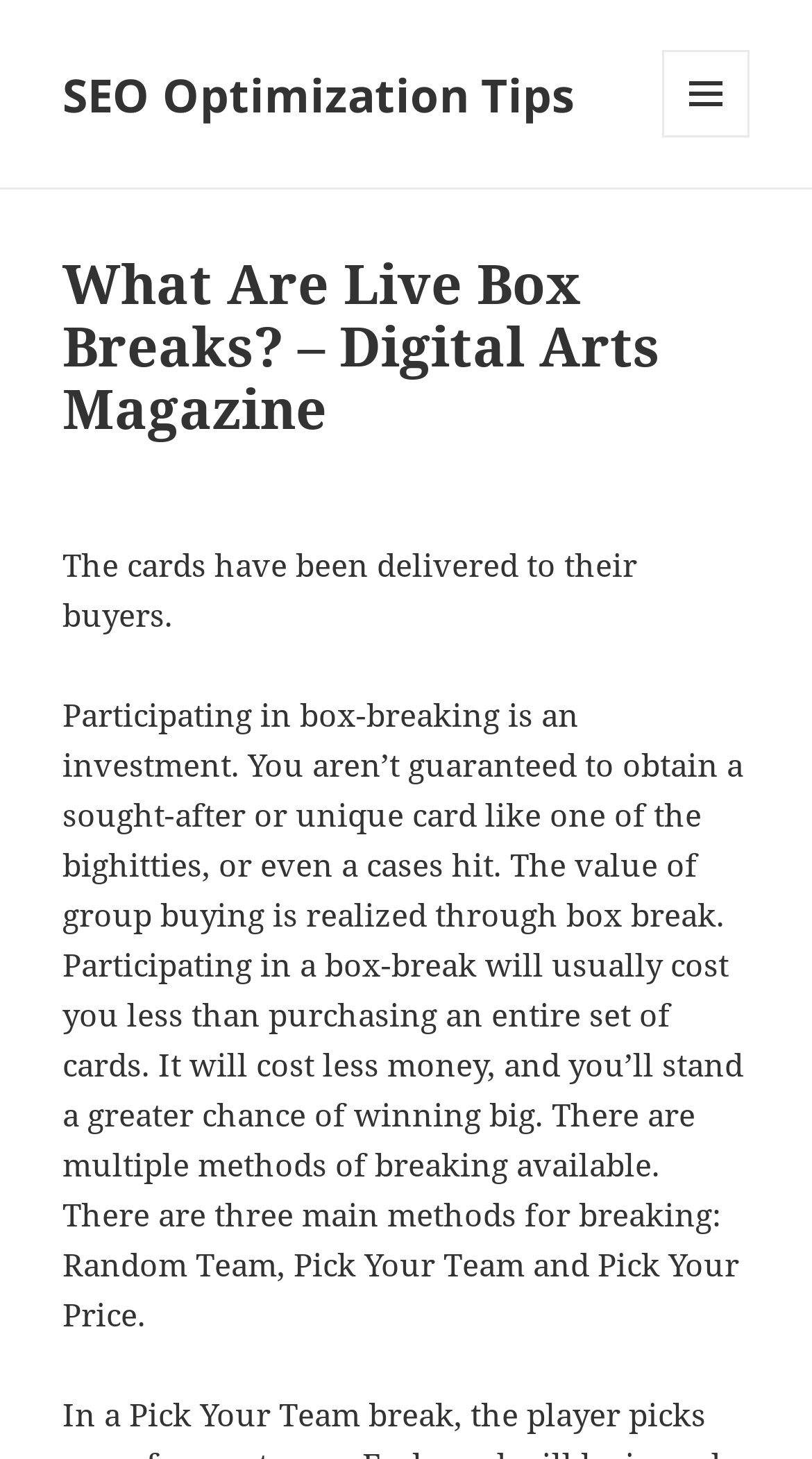Given the description of a UI element: "SEO Optimization Tips", identify the bounding box coordinates of the matching element in the webpage screenshot.

[0.077, 0.043, 0.708, 0.086]